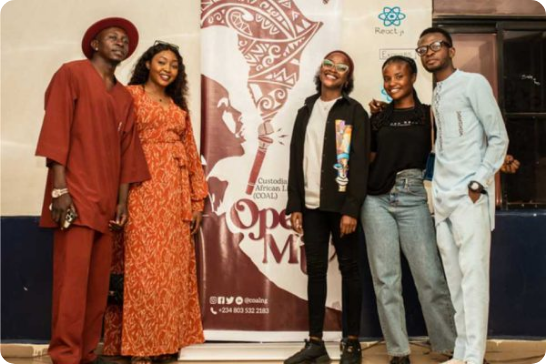Offer a detailed narrative of the scene shown in the image.

The image showcases a vibrant gathering of five individuals posing together at an event associated with the Creative Community of Africa (COAL). Each person displays a unique sense of style, with one person dressed in a striking red outfit, while another wears a beautiful patterned dress that exudes warmth and creativity. The backdrop features a prominent banner for an event called "Open Mic," suggesting a celebration of artistic expression and community engagement.

The atmosphere appears lively, reflecting a shared passion for creativity and collaboration, likely linked to COAL's mission of fostering economic empowerment for creatives. The individuals in the image are likely participants or guests involved in various artistic fields, supporting COAL's objectives of promoting literature, creative writing, and access to publishing resources. The event ambiance encourages connection, creativity, and inclusivity within the arts community.